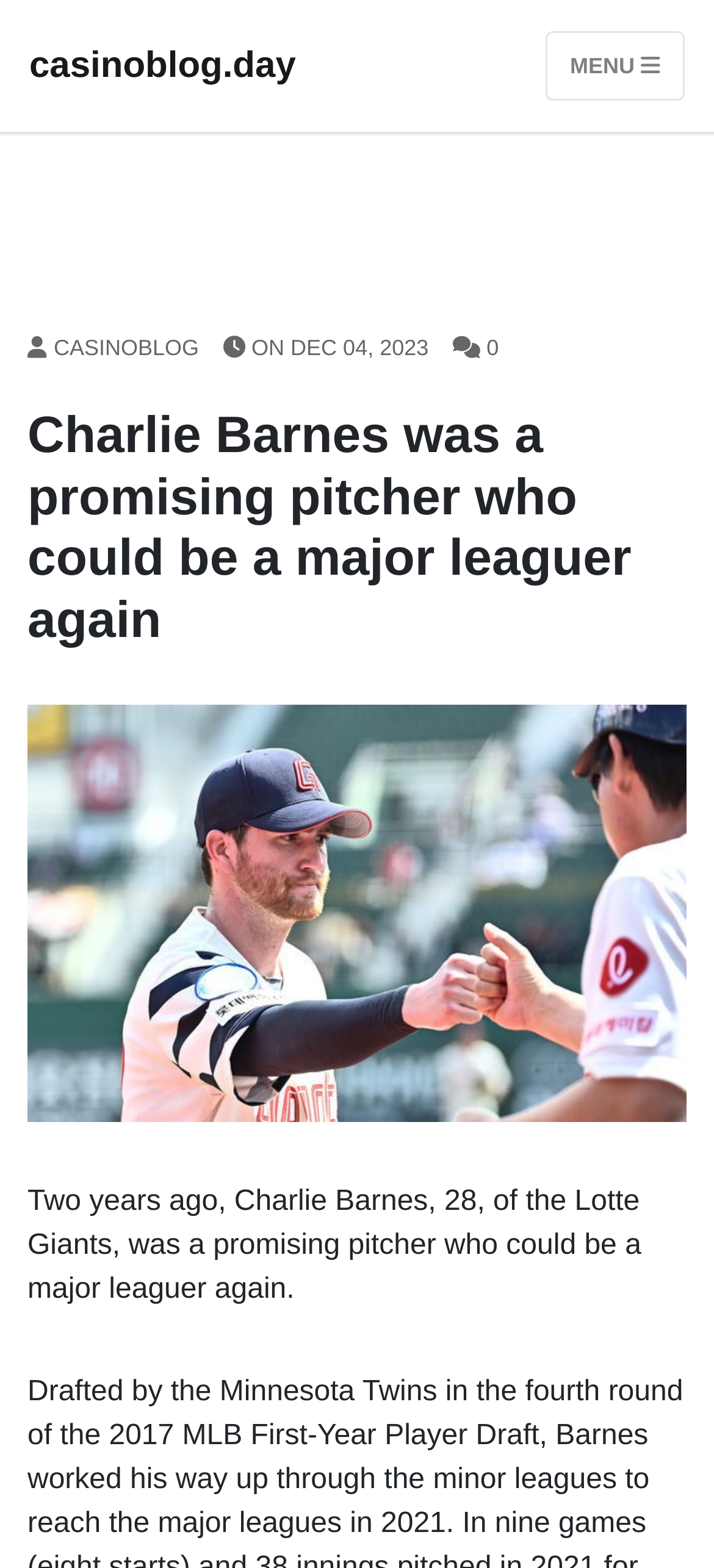Give a succinct answer to this question in a single word or phrase: 
How old is Charlie Barnes?

28